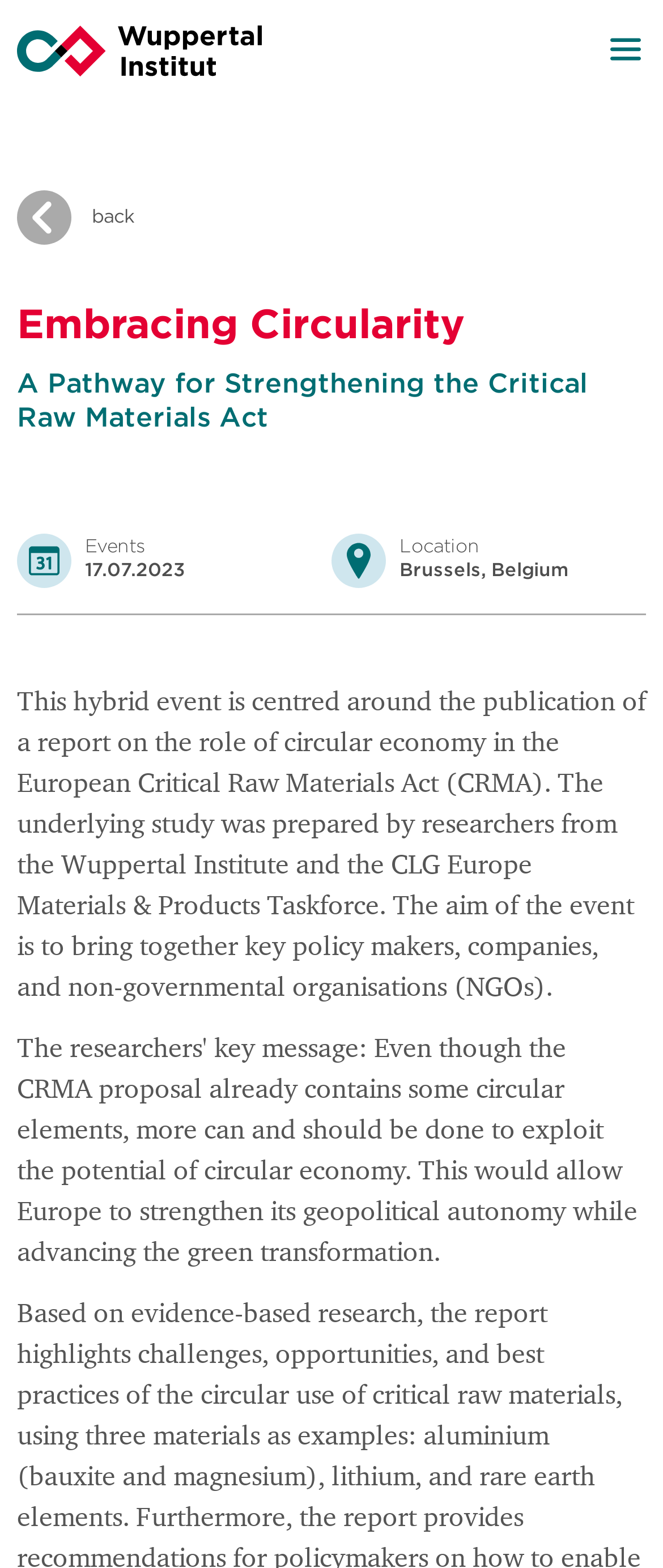Provide your answer in one word or a succinct phrase for the question: 
What is the topic of the report?

Critical Raw Materials Act